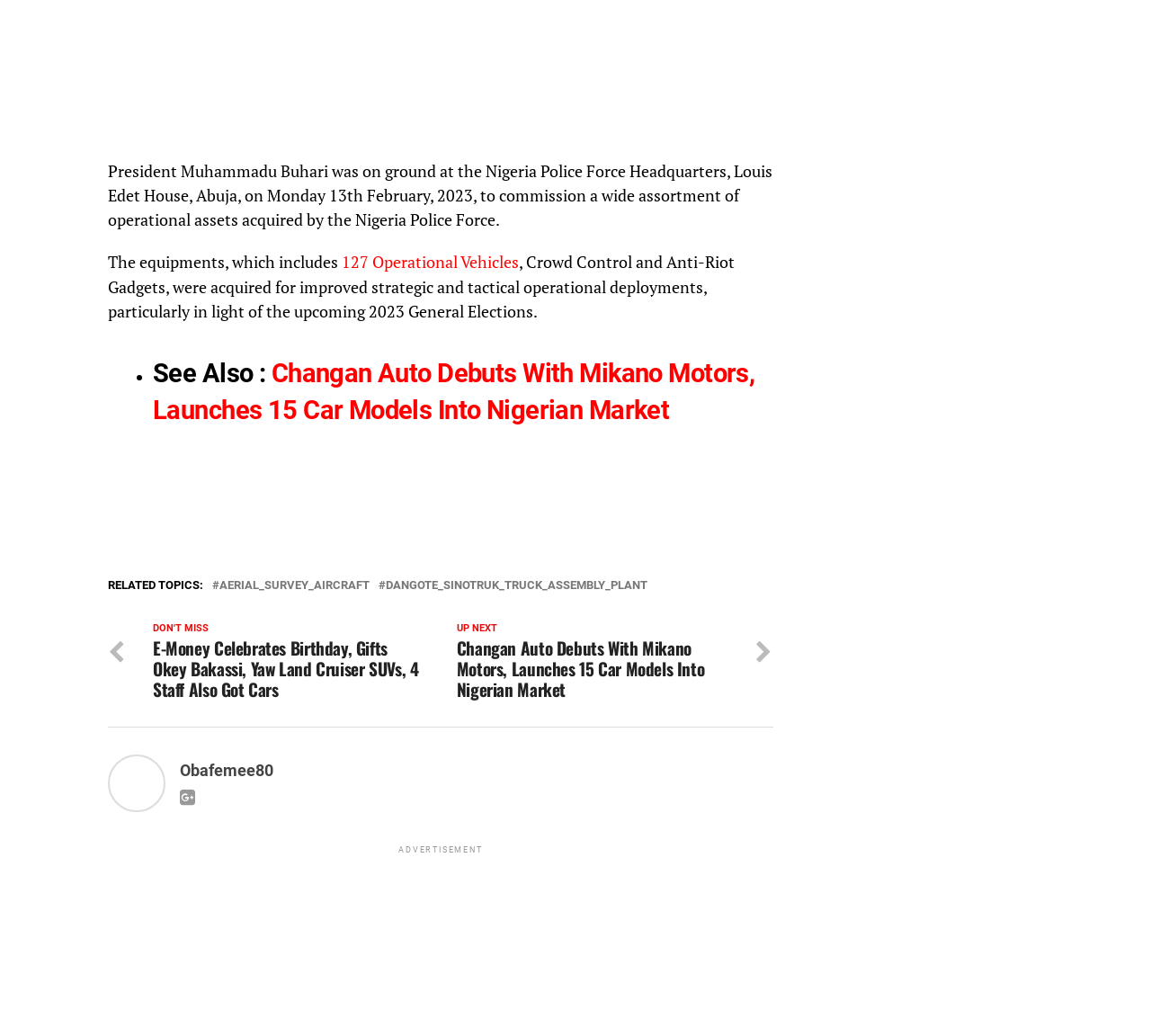What is the topic related to Changan Auto mentioned in the article?
Please answer the question with a detailed response using the information from the screenshot.

The article mentions 'See Also : Changan Auto Debuts With Mikano Motors, Launches 15 Car Models Into Nigerian Market' which indicates that the topic related to Changan Auto is its debut with Mikano Motors.